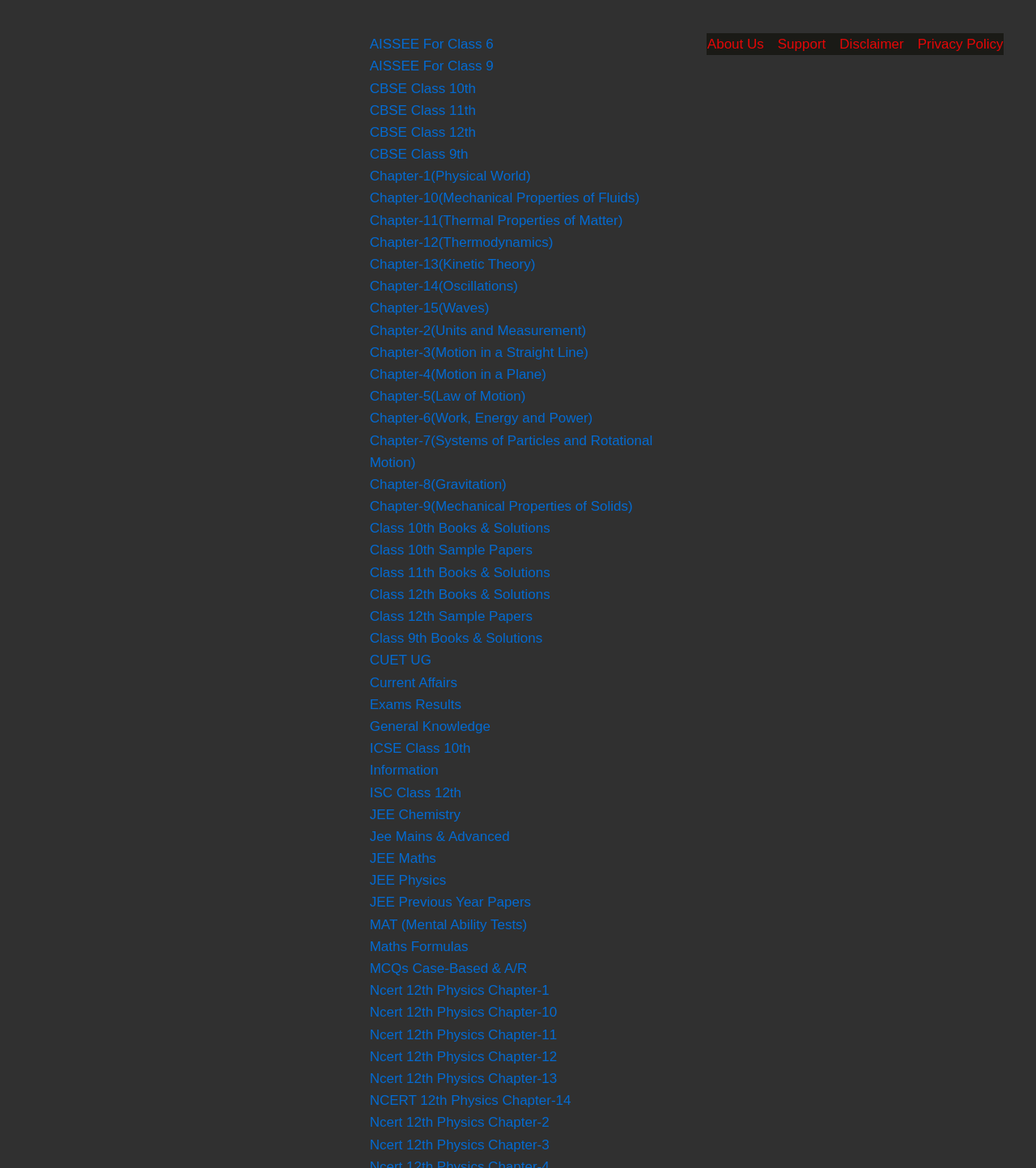Please indicate the bounding box coordinates of the element's region to be clicked to achieve the instruction: "Navigate to About Us". Provide the coordinates as four float numbers between 0 and 1, i.e., [left, top, right, bottom].

[0.683, 0.029, 0.744, 0.047]